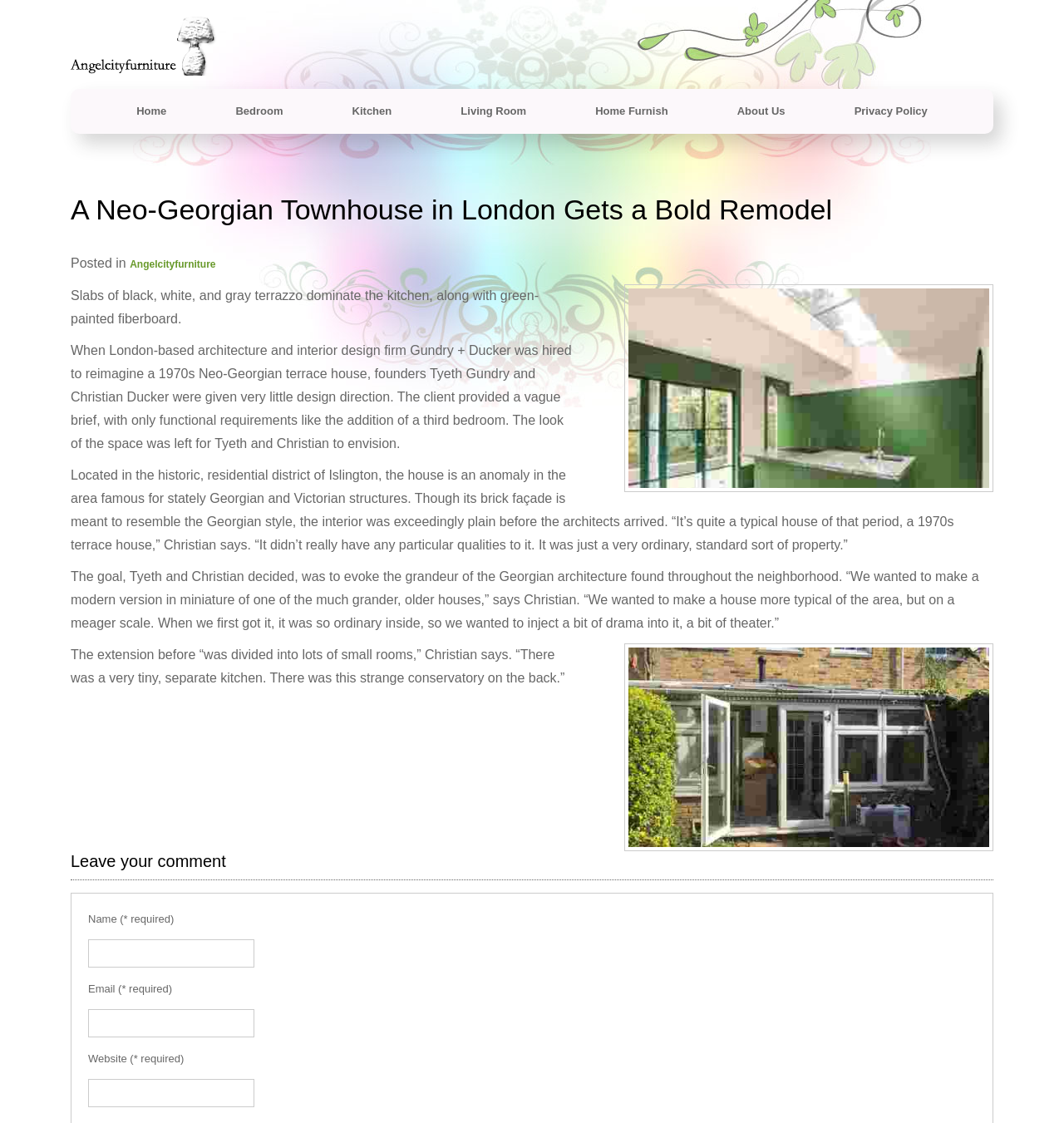Identify the bounding box of the UI element that matches this description: "About Us".

[0.693, 0.093, 0.738, 0.104]